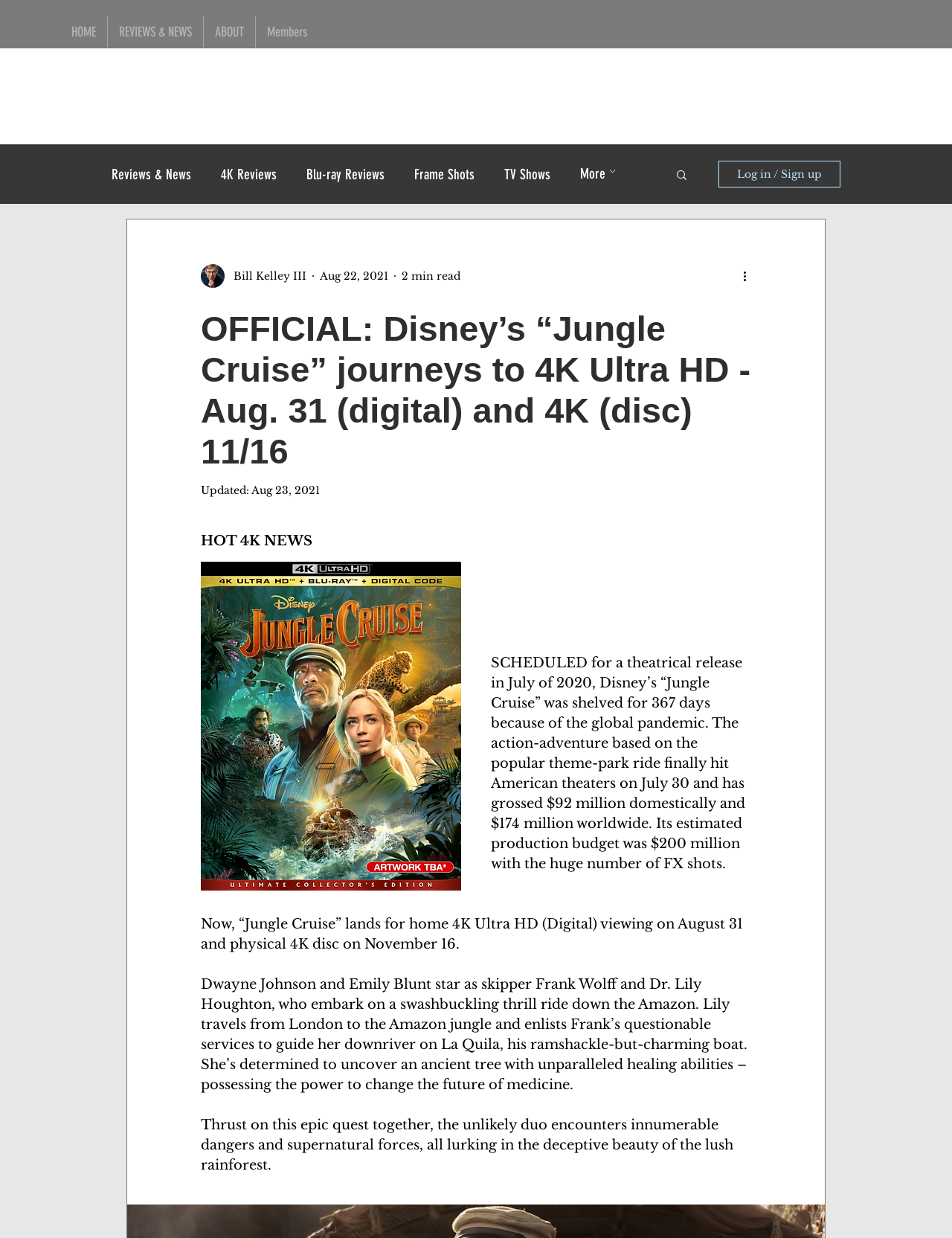What is the release date of Jungle Cruise on 4K Ultra HD?
Provide a detailed answer to the question, using the image to inform your response.

I found the answer by looking at the main content of the webpage, which mentions 'OFFICIAL: Disney’s “Jungle Cruise” journeys to 4K Ultra HD - Aug. 31 (digital) and 4K (disc) 11/16'. The release date of Jungle Cruise on 4K Ultra HD is explicitly stated as Aug. 31.